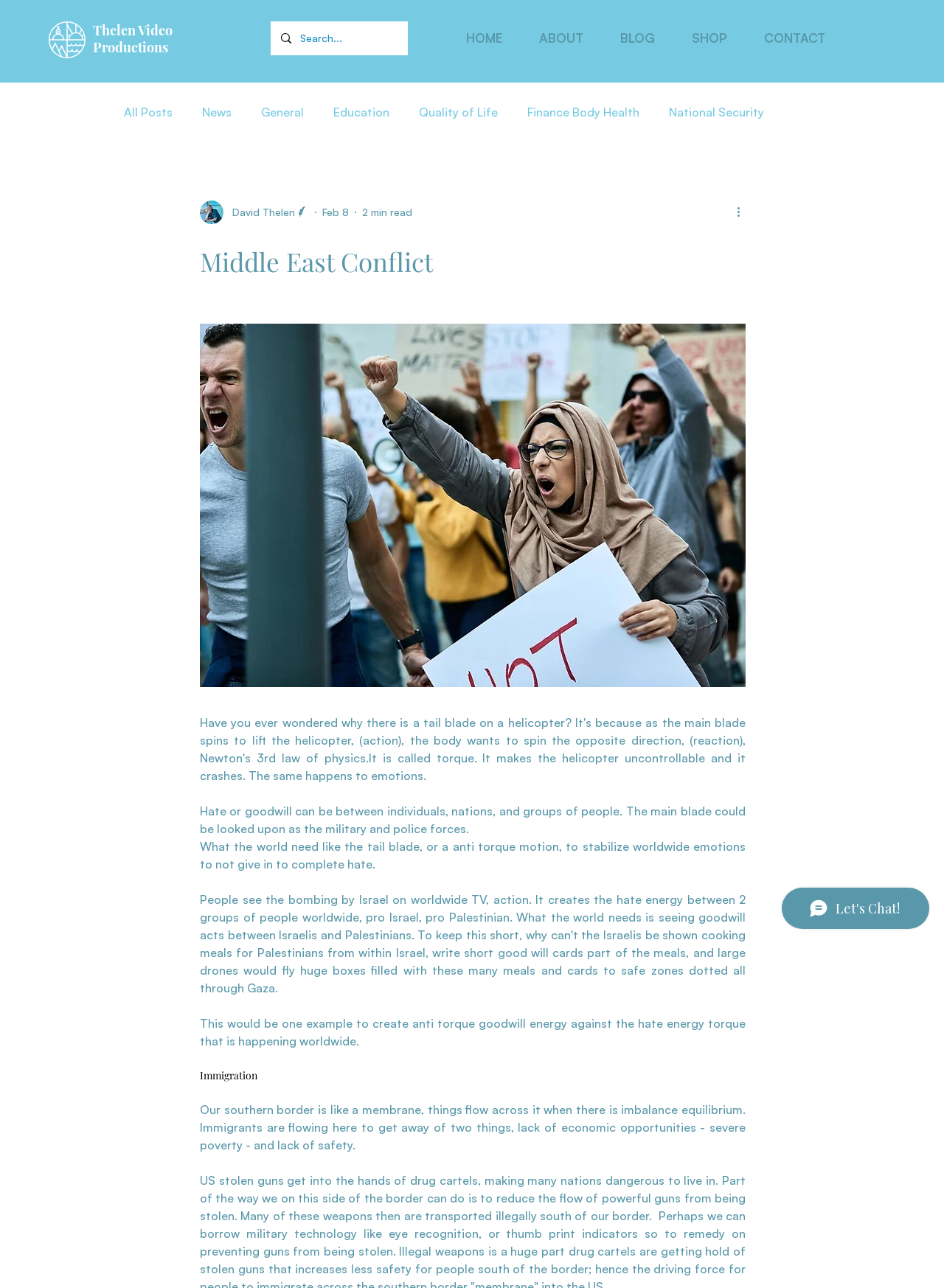What is the topic of the blog post?
Could you please answer the question thoroughly and with as much detail as possible?

I determined the topic of the blog post by looking at the heading element with the text 'Middle East Conflict' and identifying it as the main topic of the post.